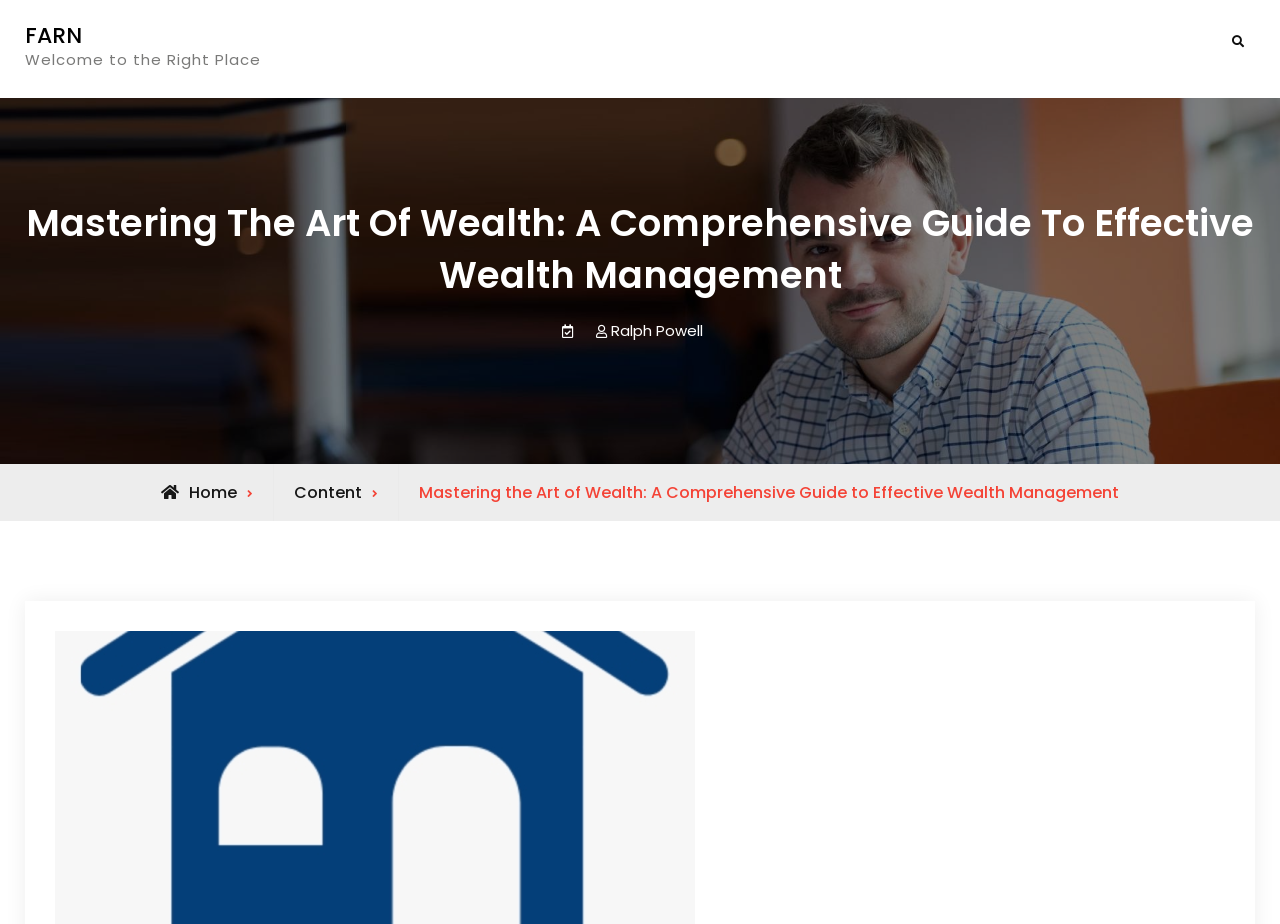Please provide the bounding box coordinates in the format (top-left x, top-left y, bottom-right x, bottom-right y). Remember, all values are floating point numbers between 0 and 1. What is the bounding box coordinate of the region described as: Ralph Powell

[0.477, 0.346, 0.549, 0.369]